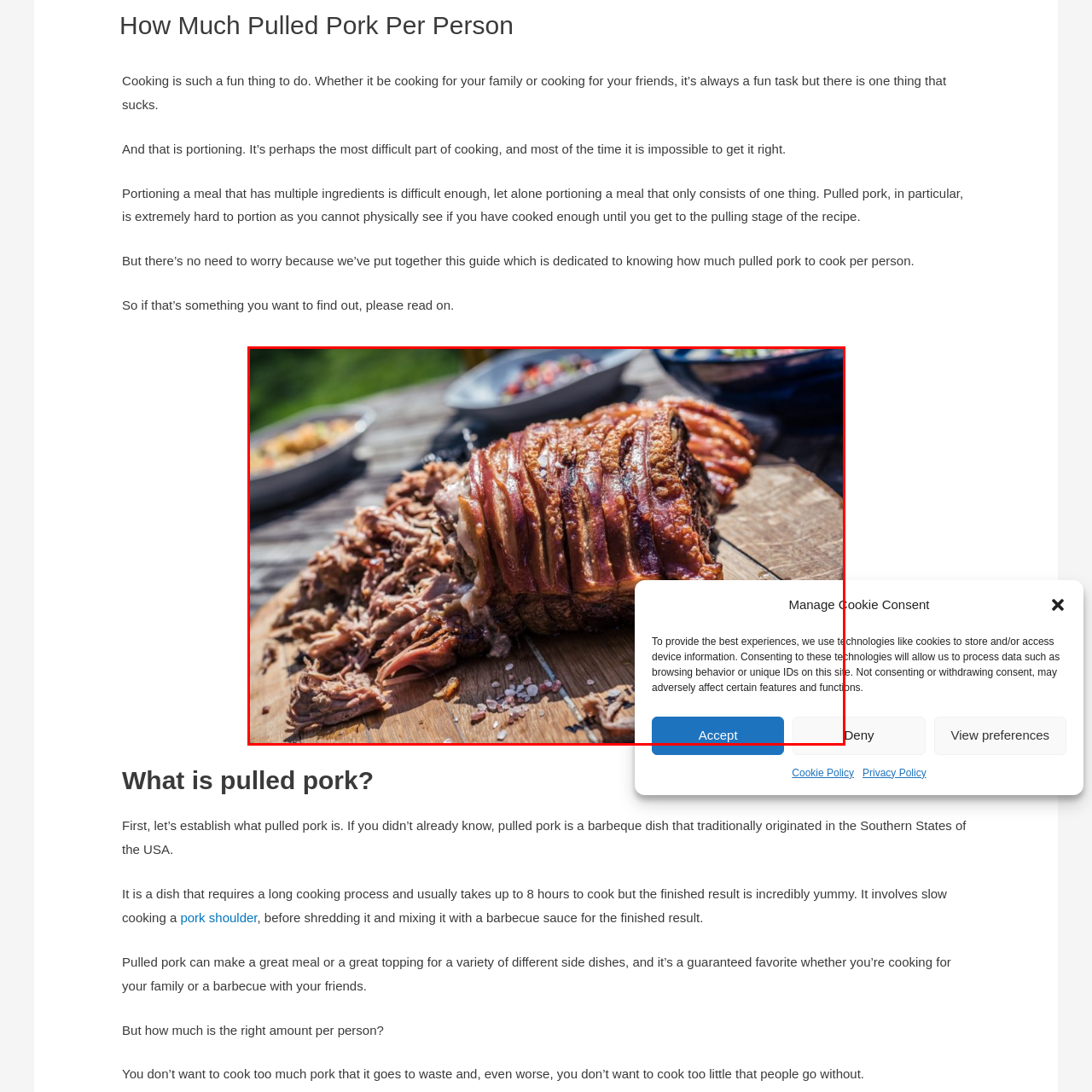Observe the content inside the red rectangle, What is the origin of this dish? 
Give your answer in just one word or phrase.

Traditional Southern barbecue